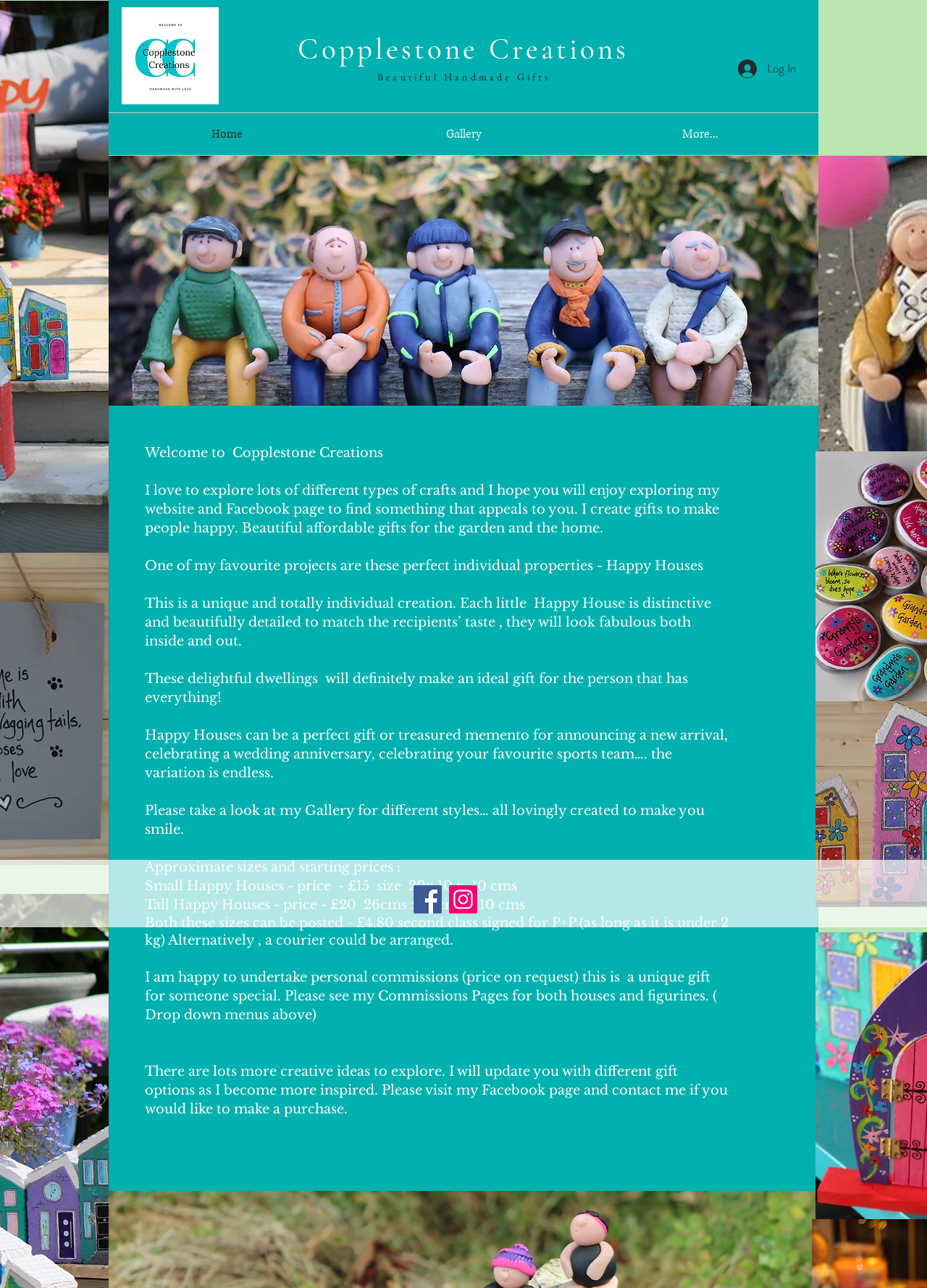Find the bounding box coordinates of the element you need to click on to perform this action: 'Read the blog post about preventing noise-induced hearing loss'. The coordinates should be represented by four float values between 0 and 1, in the format [left, top, right, bottom].

None